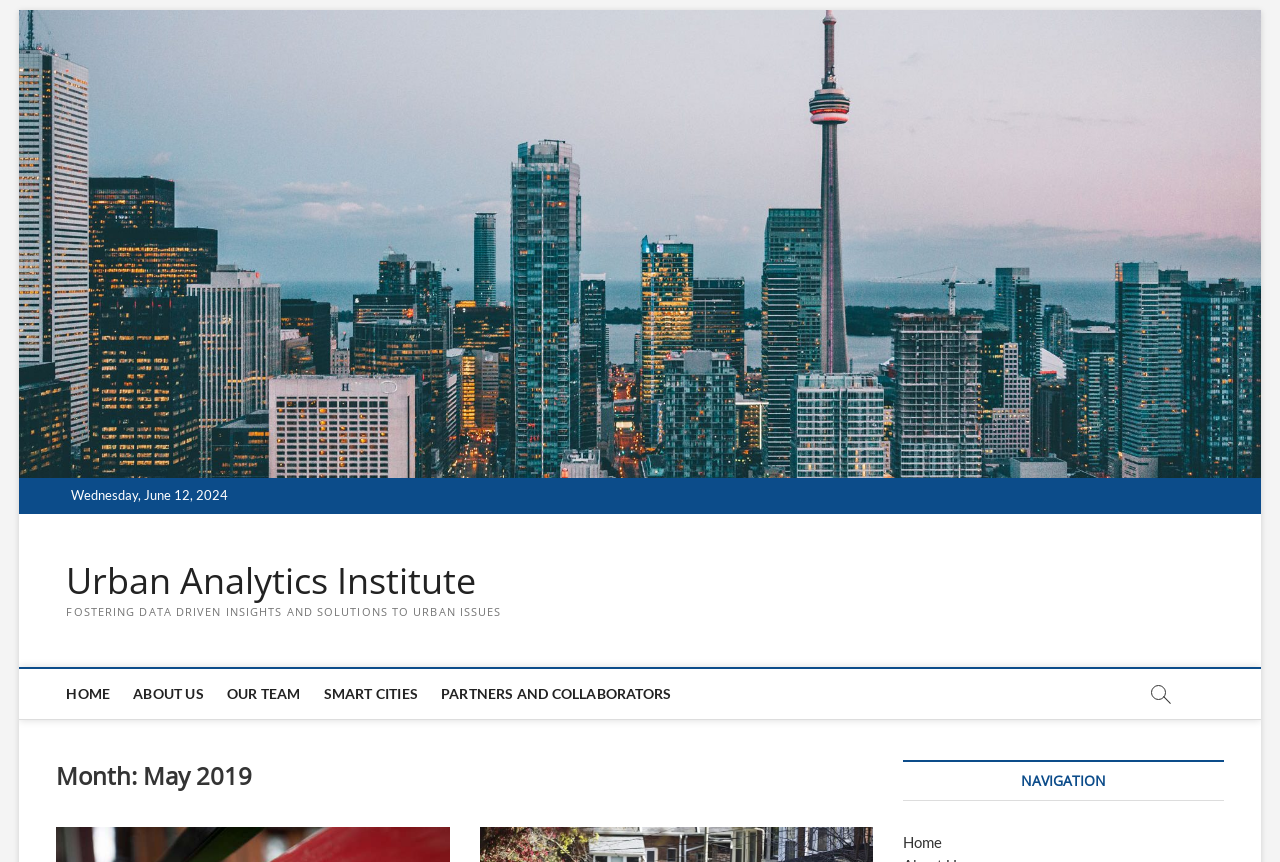Determine the bounding box coordinates for the UI element described. Format the coordinates as (top-left x, top-left y, bottom-right x, bottom-right y) and ensure all values are between 0 and 1. Element description: Urban Analytics Institute

[0.052, 0.648, 0.392, 0.7]